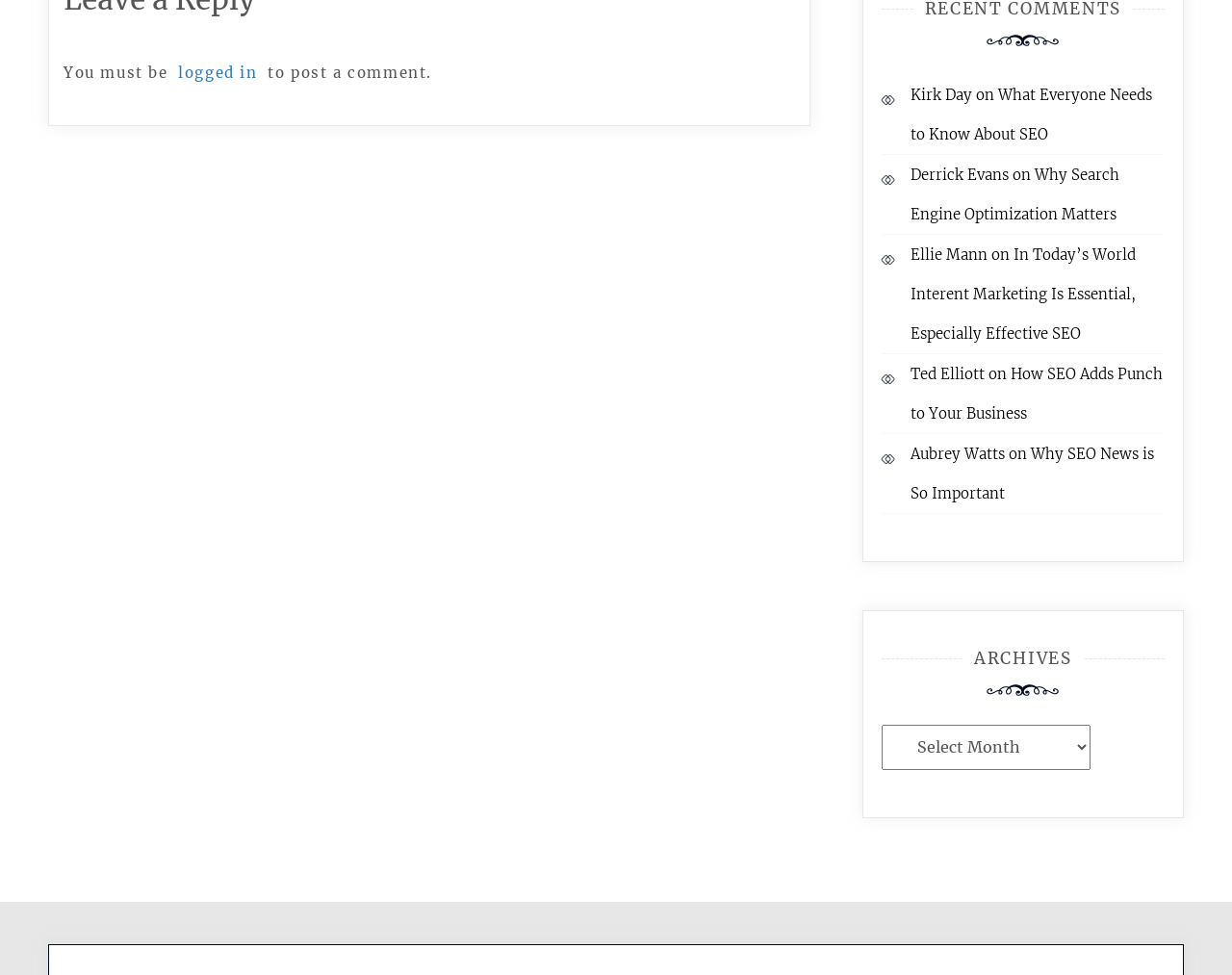Find the bounding box of the UI element described as: "Aubrey Watts". The bounding box coordinates should be given as four float values between 0 and 1, i.e., [left, top, right, bottom].

[0.739, 0.456, 0.815, 0.475]